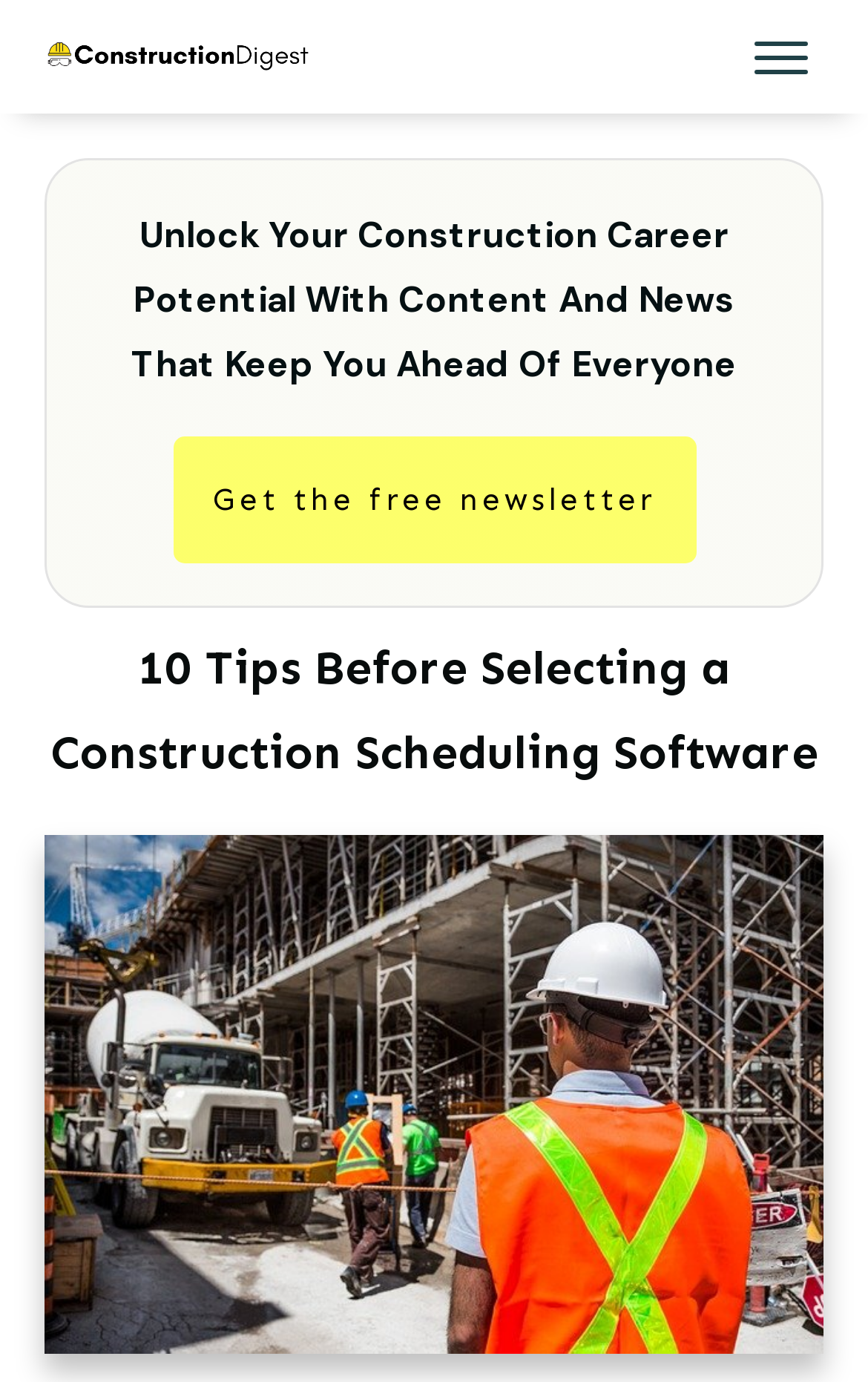Identify and extract the main heading of the webpage.

Stay On The Cutting-Edge Of The Construction Industry